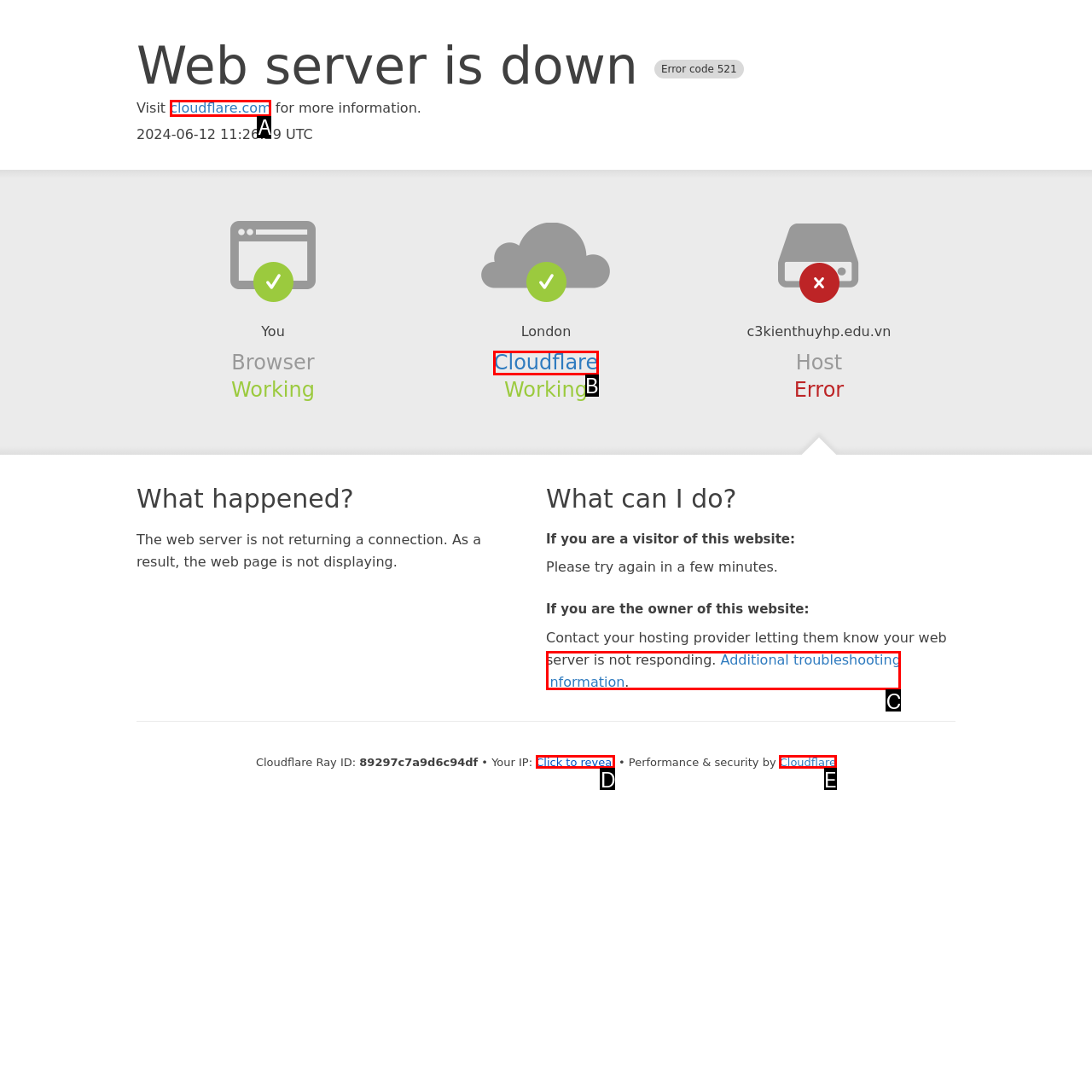Assess the description: cloudflare.com and select the option that matches. Provide the letter of the chosen option directly from the given choices.

A